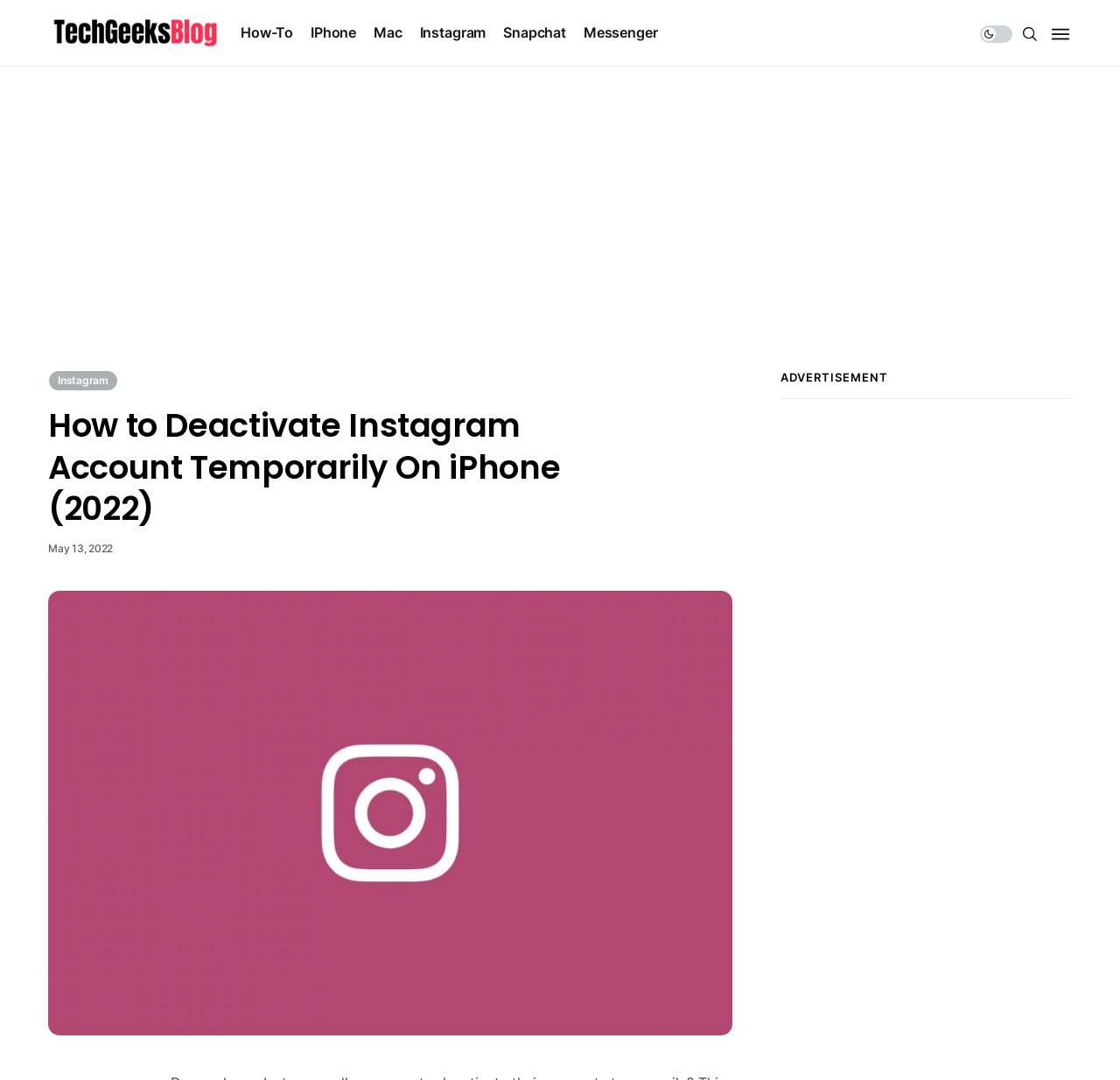Identify the bounding box coordinates of the clickable region required to complete the instruction: "Visit the 'About' page". The coordinates should be given as four float numbers within the range of 0 and 1, i.e., [left, top, right, bottom].

None